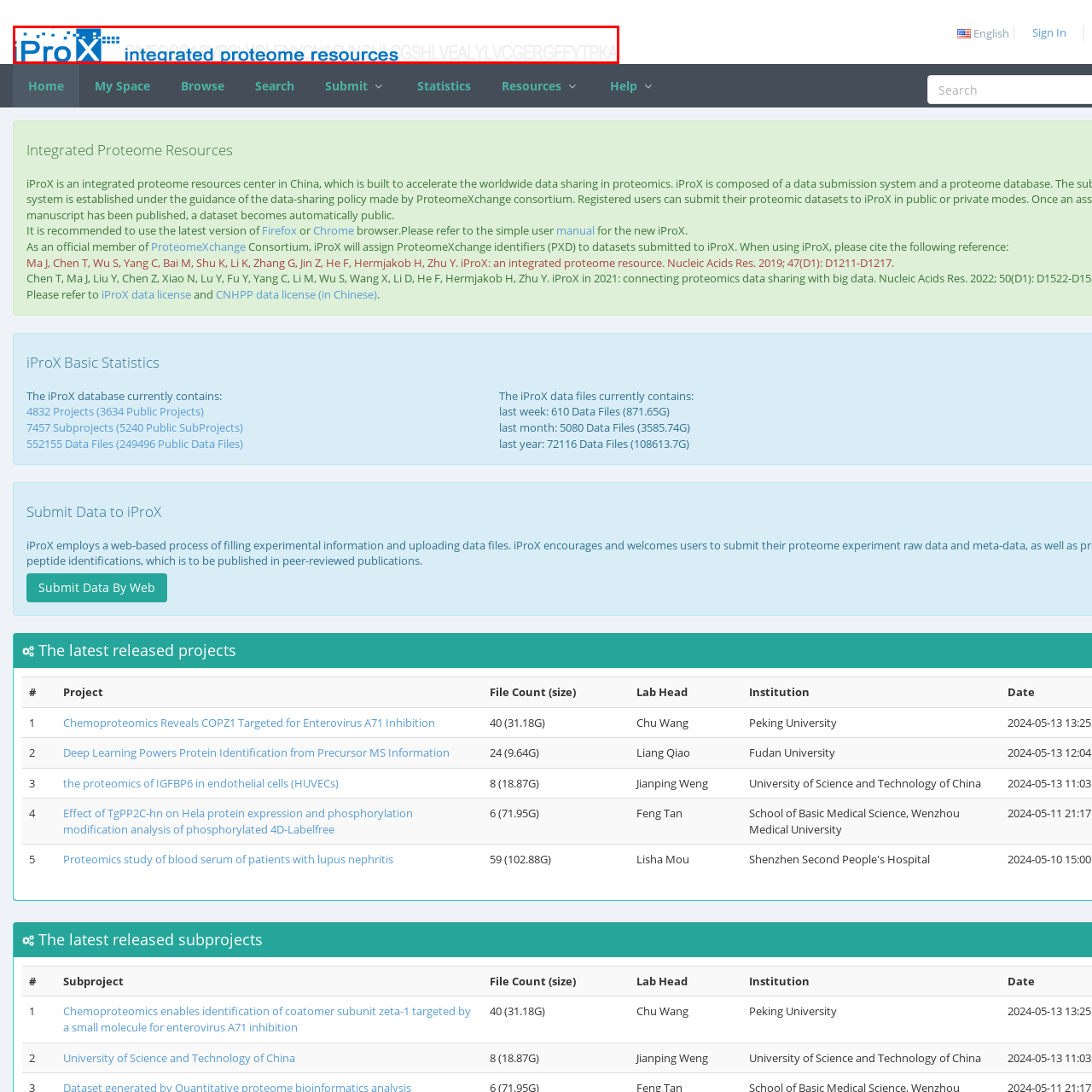Thoroughly describe the content of the image found within the red border.

The image features the logo for iProX, which stands for "integrated proteome resources." The design highlights the text "iProX" prominently in bold blue letters, emphasizing its role in the field of proteomics. The lettering suggests an innovative and technological approach to integrated data resources, crucial for researchers in the proteome community. The tagline "integrated proteome resources" is presented in a lighter font beneath, indicating the platform's focus on providing comprehensive proteomic data and databases. This logo encapsulates the essence of iProX as a key player in the scientific landscape, aimed at enhancing resource accessibility for proteomic research.